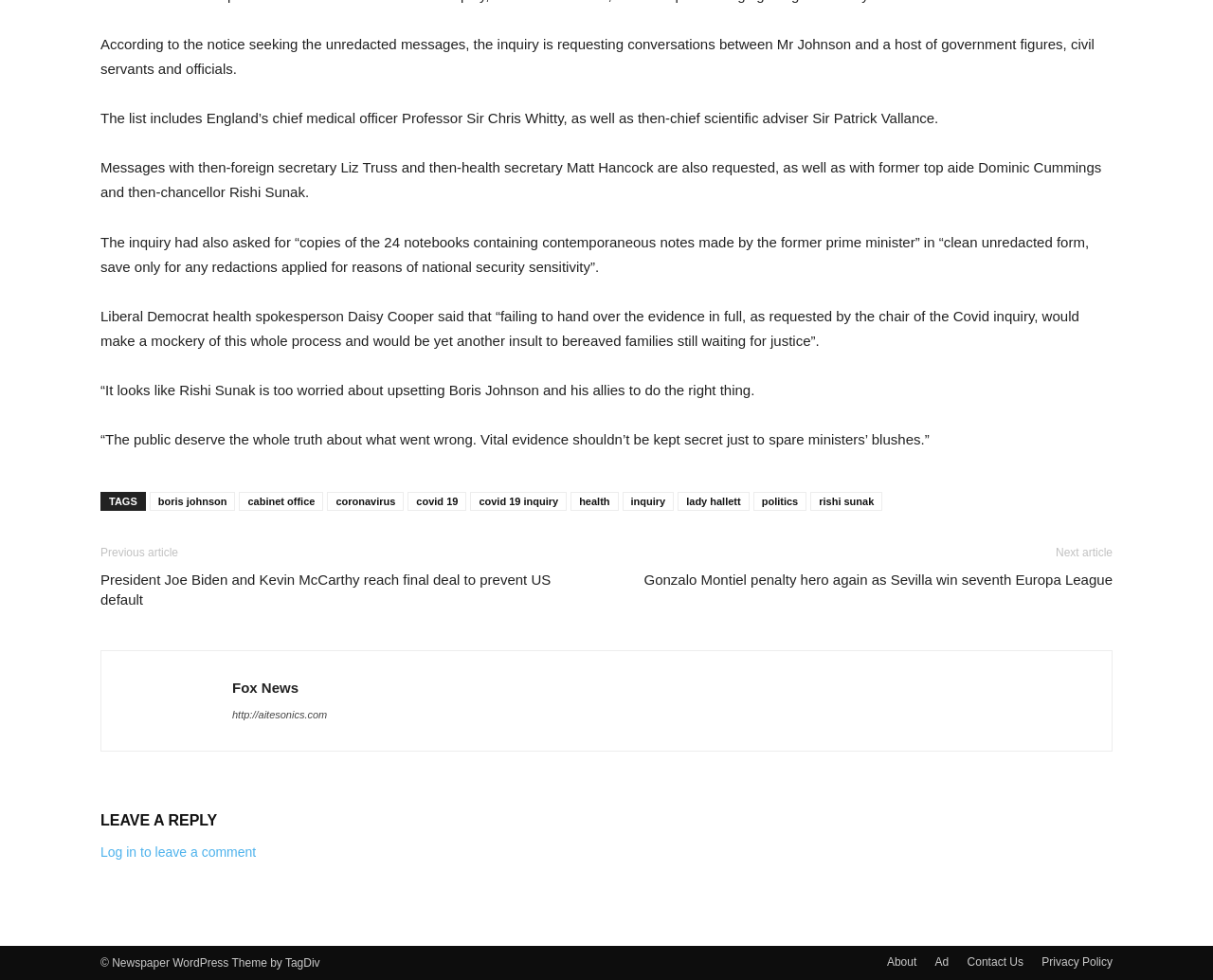Please identify the bounding box coordinates of the area that needs to be clicked to fulfill the following instruction: "Visit the website of Fox News."

[0.191, 0.694, 0.246, 0.71]